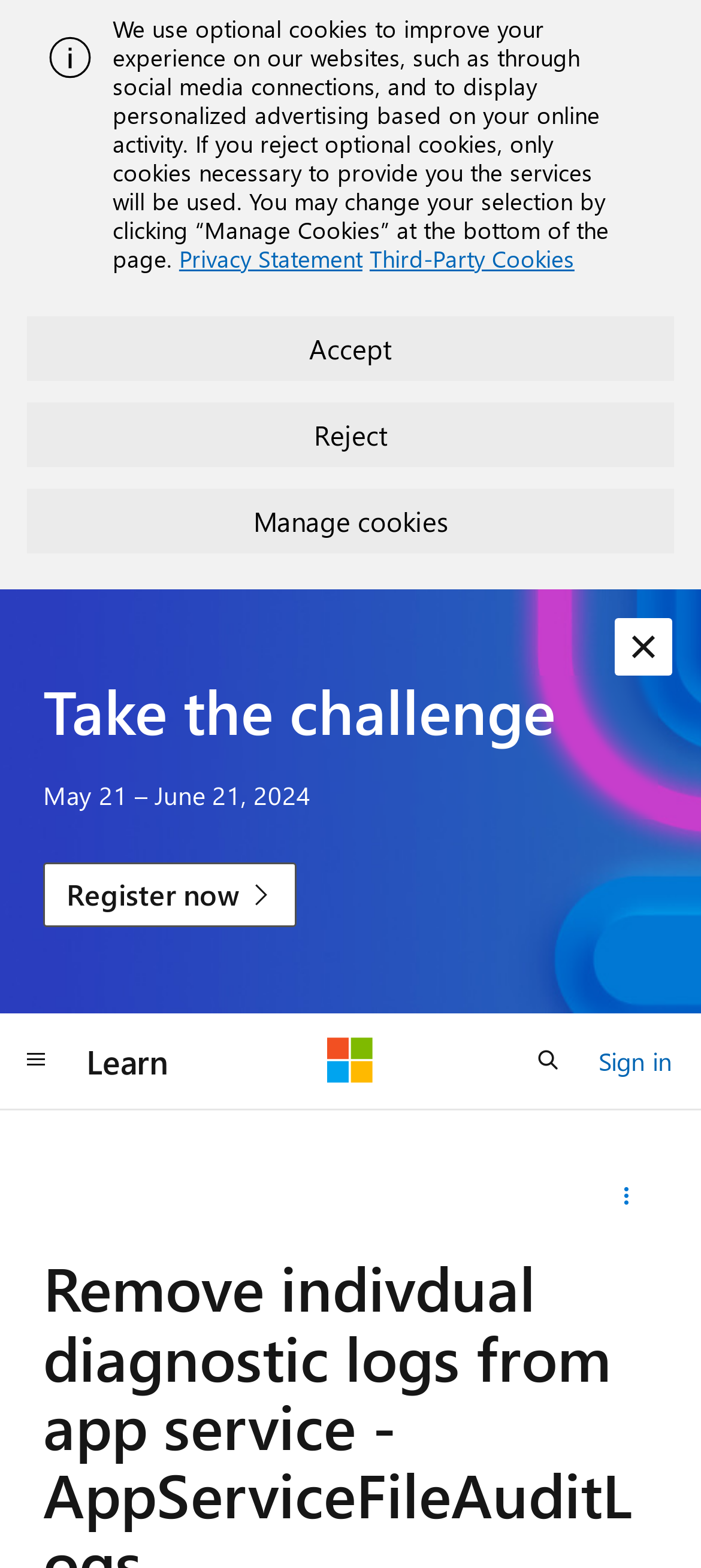Please mark the clickable region by giving the bounding box coordinates needed to complete this instruction: "dismiss the alert".

[0.877, 0.394, 0.959, 0.431]